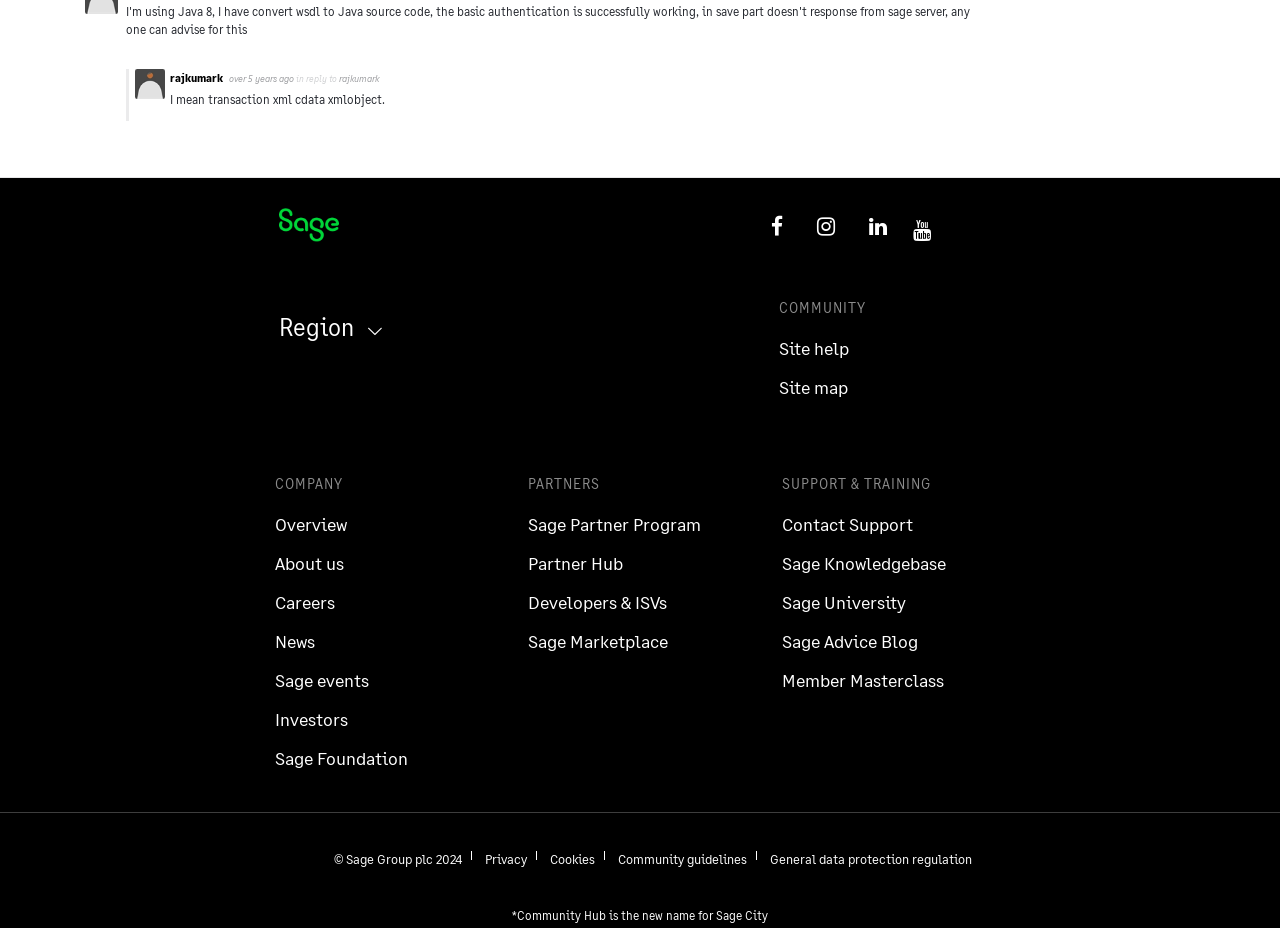Determine the bounding box coordinates for the clickable element required to fulfill the instruction: "Learn more about drone parachute recovery systems". Provide the coordinates as four float numbers between 0 and 1, i.e., [left, top, right, bottom].

None